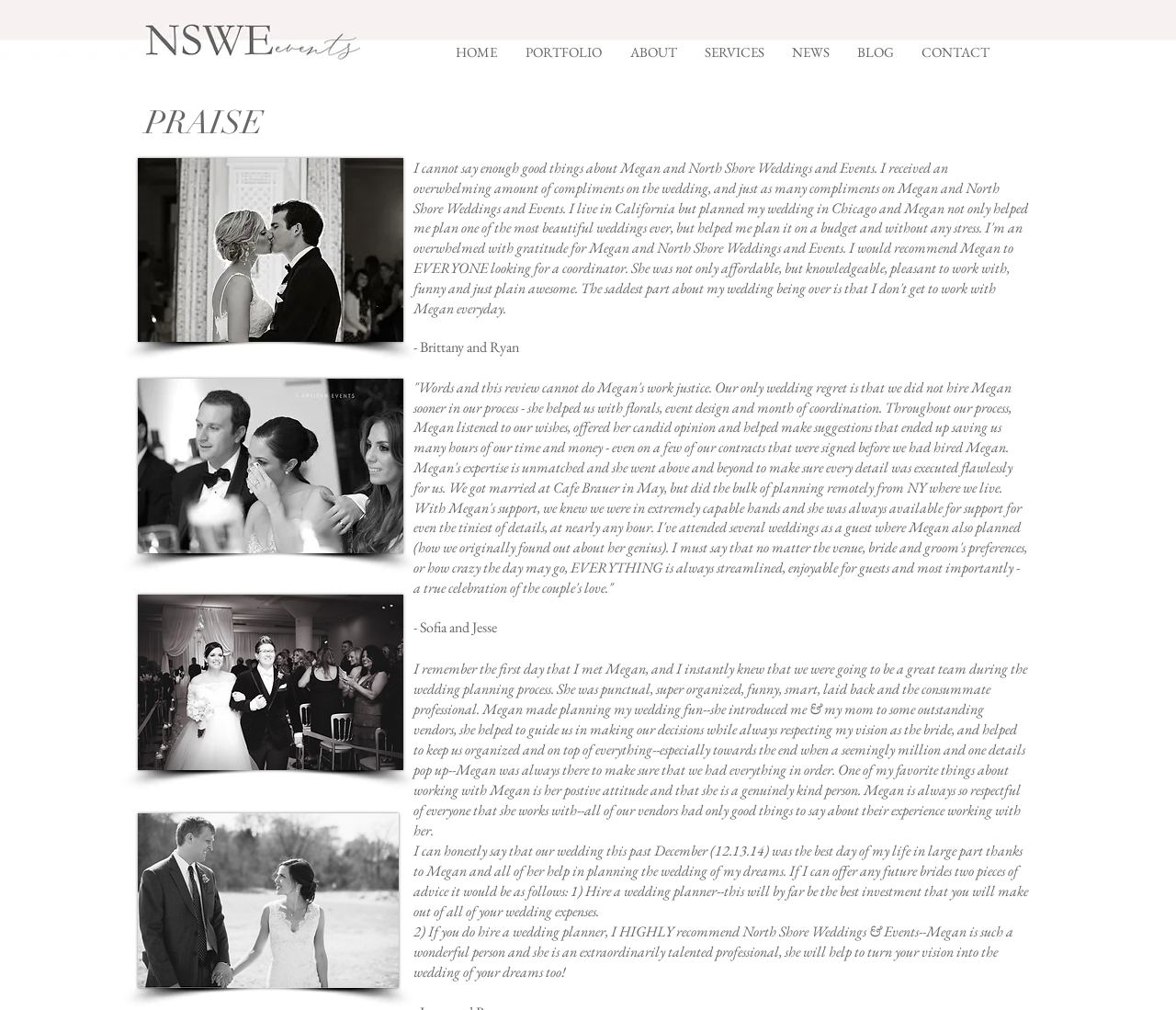Explain the contents of the webpage comprehensively.

The webpage is about North Shore Weddings and Events, a wedding planning service in Chicago. At the top of the page, there is a navigation menu with links to different sections of the website, including "HOME", "PORTFOLIO", "ABOUT", "SERVICES", "NEWS", "BLOG", and "CONTACT". 

Below the navigation menu, there is a heading that reads "PRAISE", which suggests that the page is dedicated to showcasing reviews and feedback from satisfied clients. 

To the left of the "PRAISE" heading, there is an image, "Kiss.jpg", which is likely a romantic photo related to weddings. 

The main content of the page consists of three testimonials from clients who have used North Shore Weddings and Events for their wedding planning. Each testimonial is a lengthy review that praises Megan, the wedding planner, for her exceptional service, attention to detail, and ability to make the wedding planning process stress-free and enjoyable. The reviews are quite detailed, mentioning specific aspects of Megan's service, such as her expertise in florals and event design, her ability to save time and money, and her positive attitude. The reviews are attributed to the clients, Brittany and Ryan, Sofia and Jesse, and another unnamed bride.